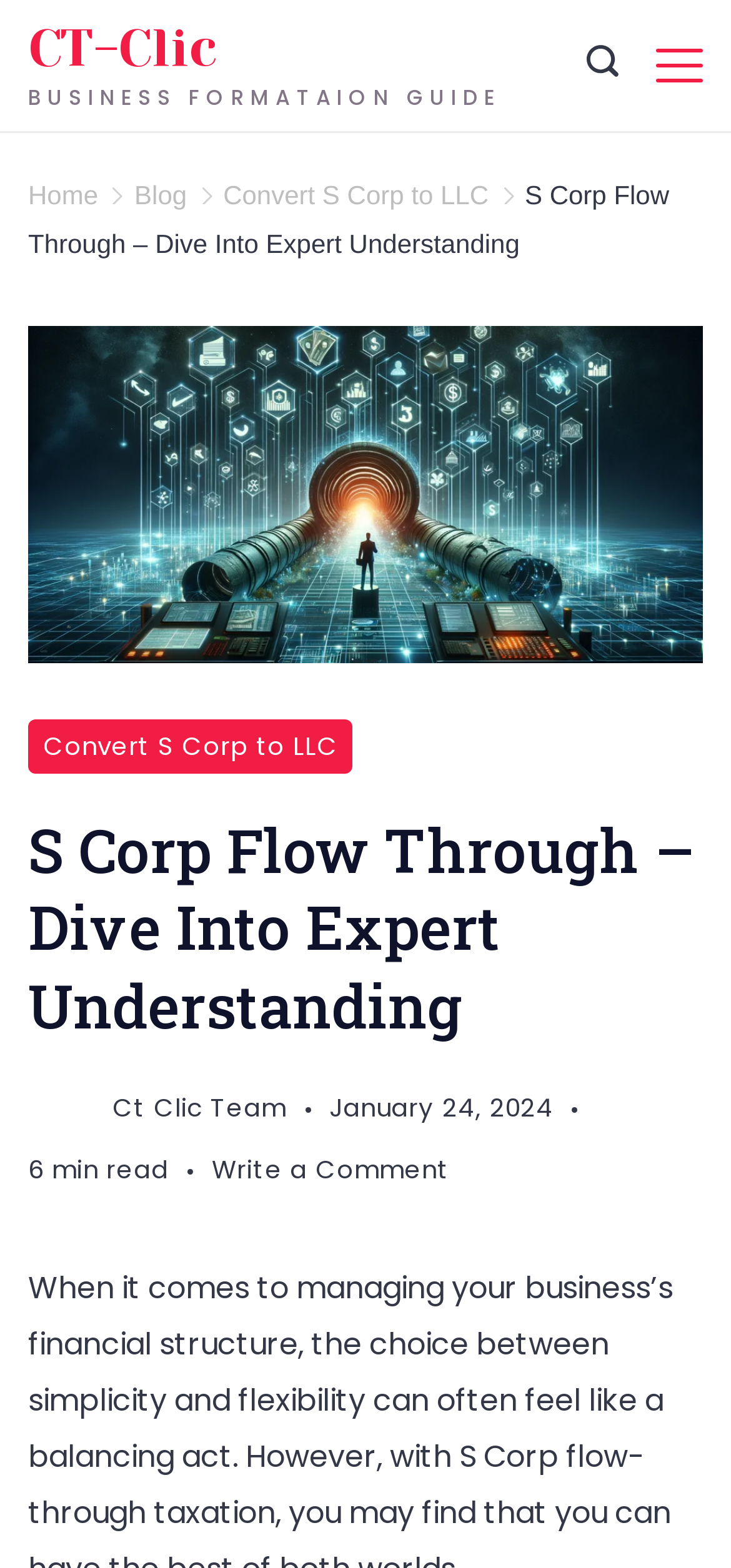Kindly determine the bounding box coordinates for the area that needs to be clicked to execute this instruction: "Go to the blog page".

[0.184, 0.115, 0.256, 0.134]